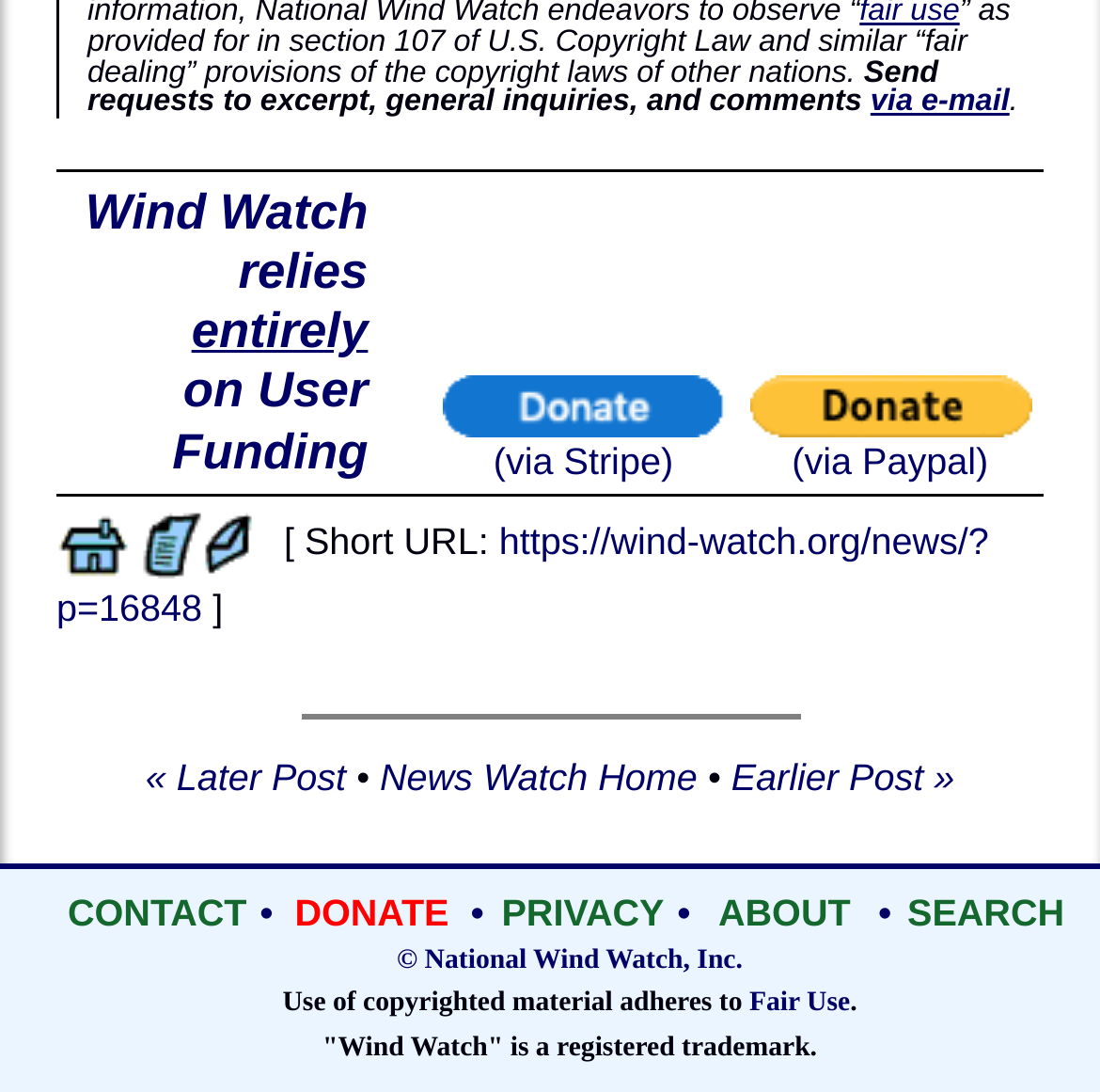Identify the bounding box coordinates for the UI element described as: "© National Wind Watch, Inc.". The coordinates should be provided as four floats between 0 and 1: [left, top, right, bottom].

[0.361, 0.866, 0.675, 0.895]